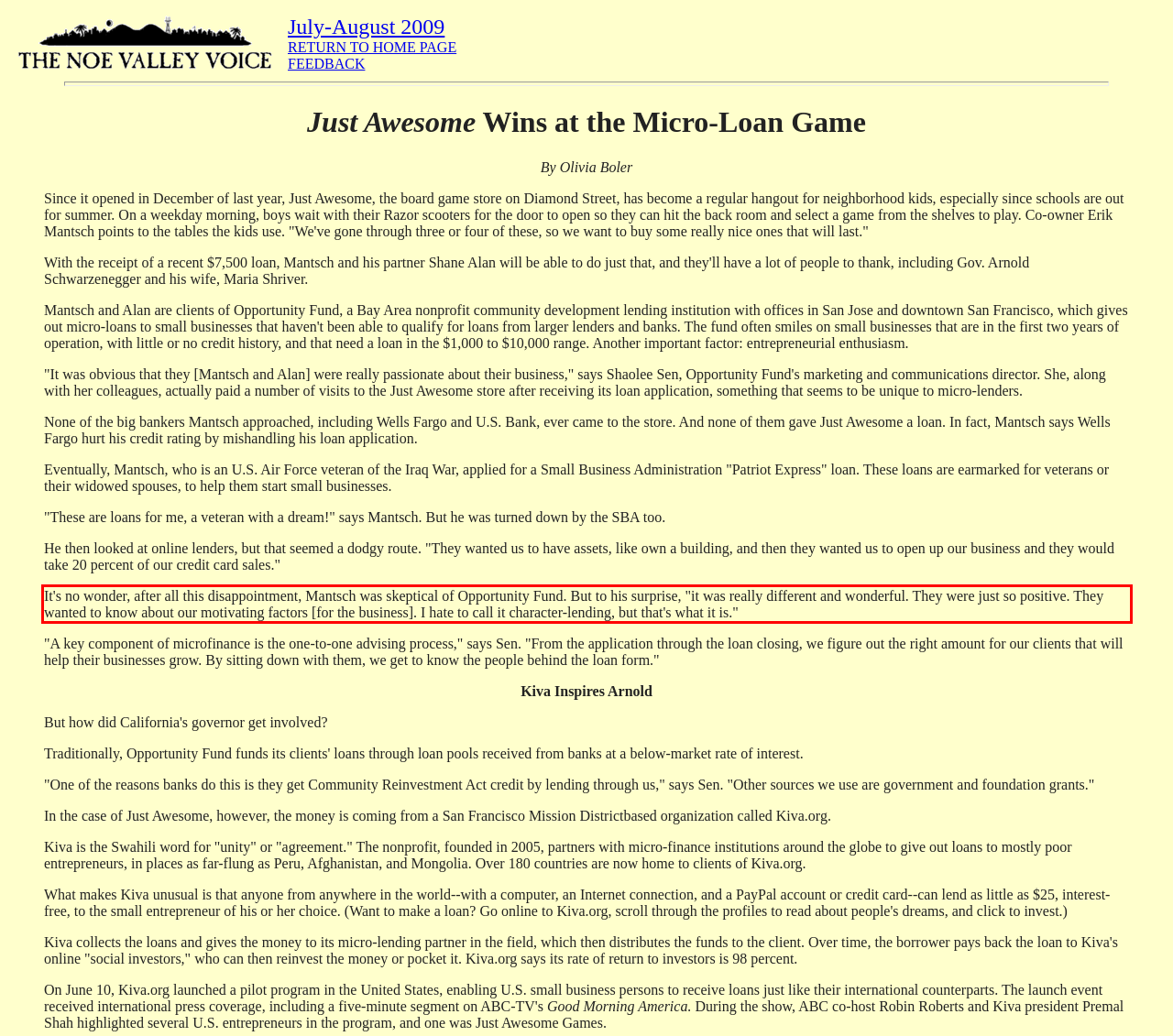Perform OCR on the text inside the red-bordered box in the provided screenshot and output the content.

It's no wonder, after all this disappointment, Mantsch was skeptical of Opportunity Fund. But to his surprise, "it was really different and wonderful. They were just so positive. They wanted to know about our motivating factors [for the business]. I hate to call it character-lending, but that's what it is."